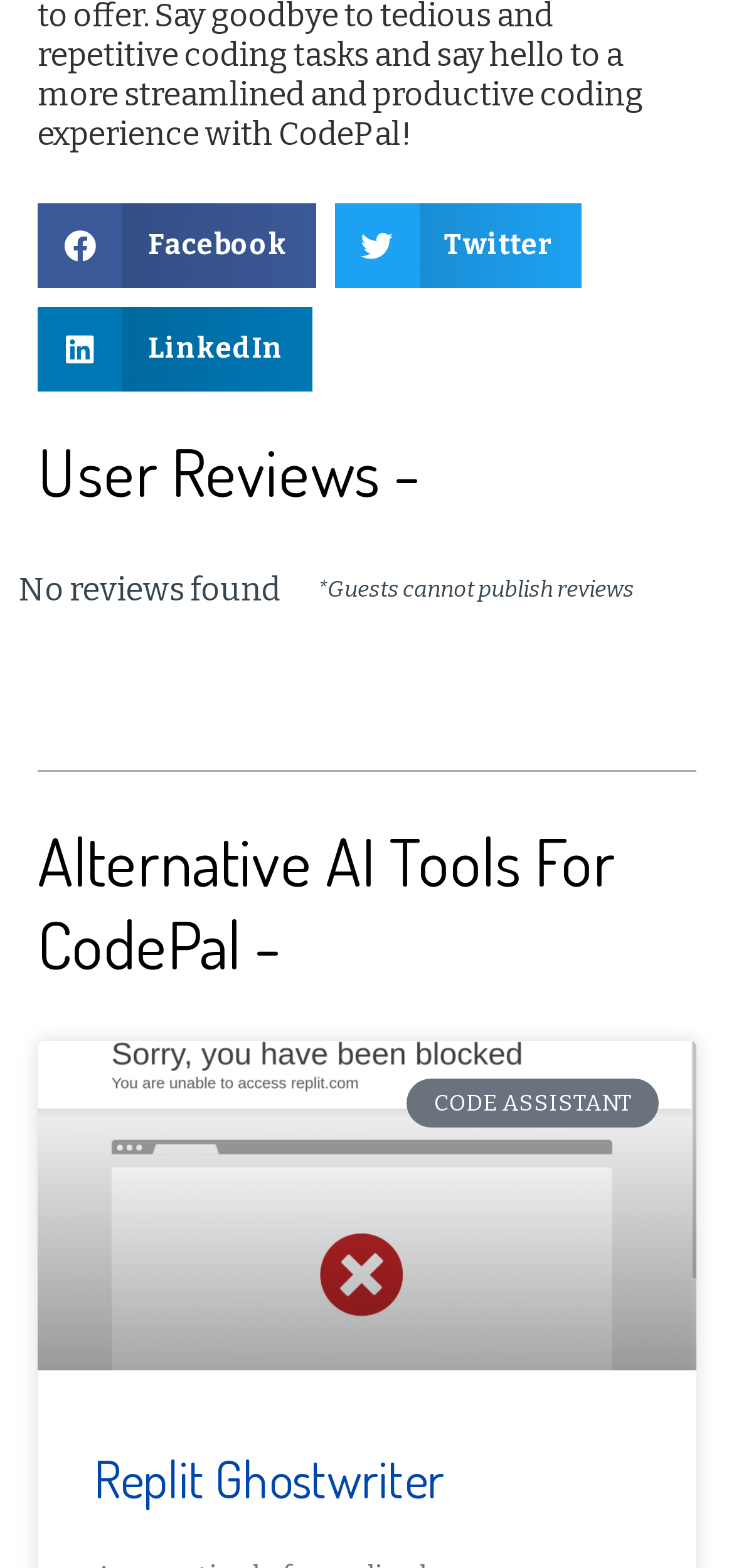Use a single word or phrase to answer this question: 
What type of content is displayed in the image?

User-friendly interface and powerful features